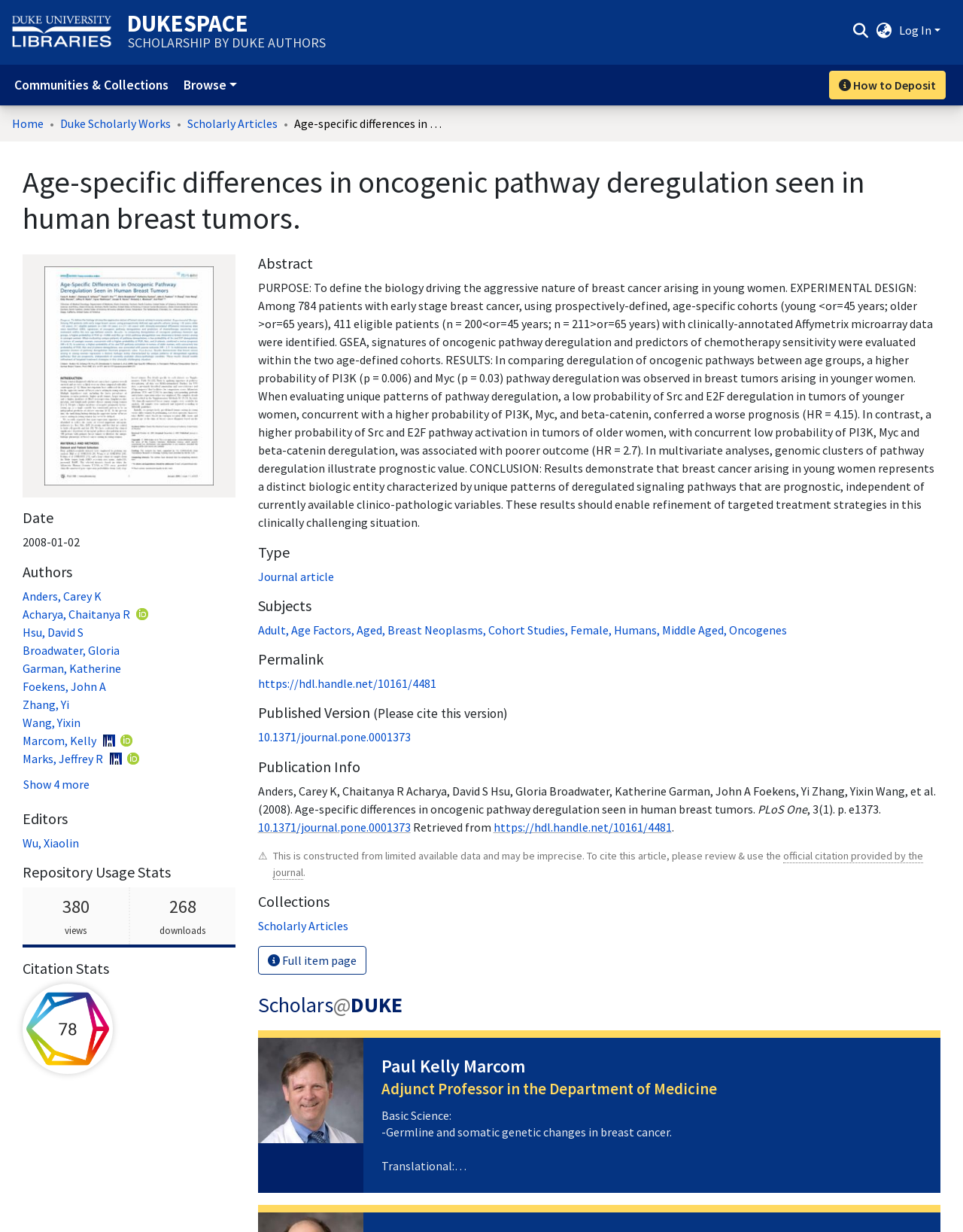Identify the bounding box coordinates for the UI element described as follows: "CCAvenue Payment Gateway Integration". Ensure the coordinates are four float numbers between 0 and 1, formatted as [left, top, right, bottom].

None